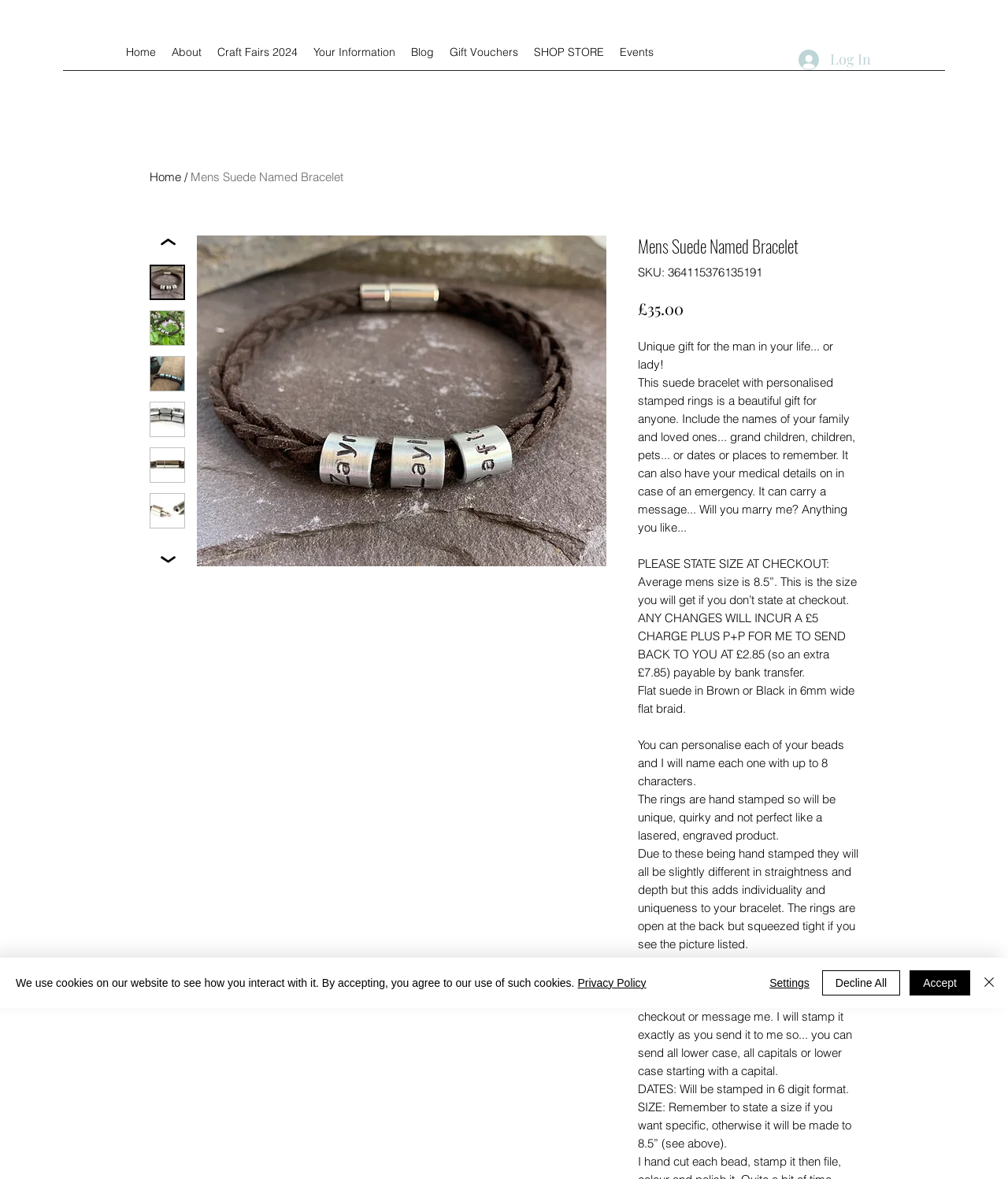Highlight the bounding box coordinates of the element you need to click to perform the following instruction: "View the 'Home' page."

[0.117, 0.029, 0.162, 0.059]